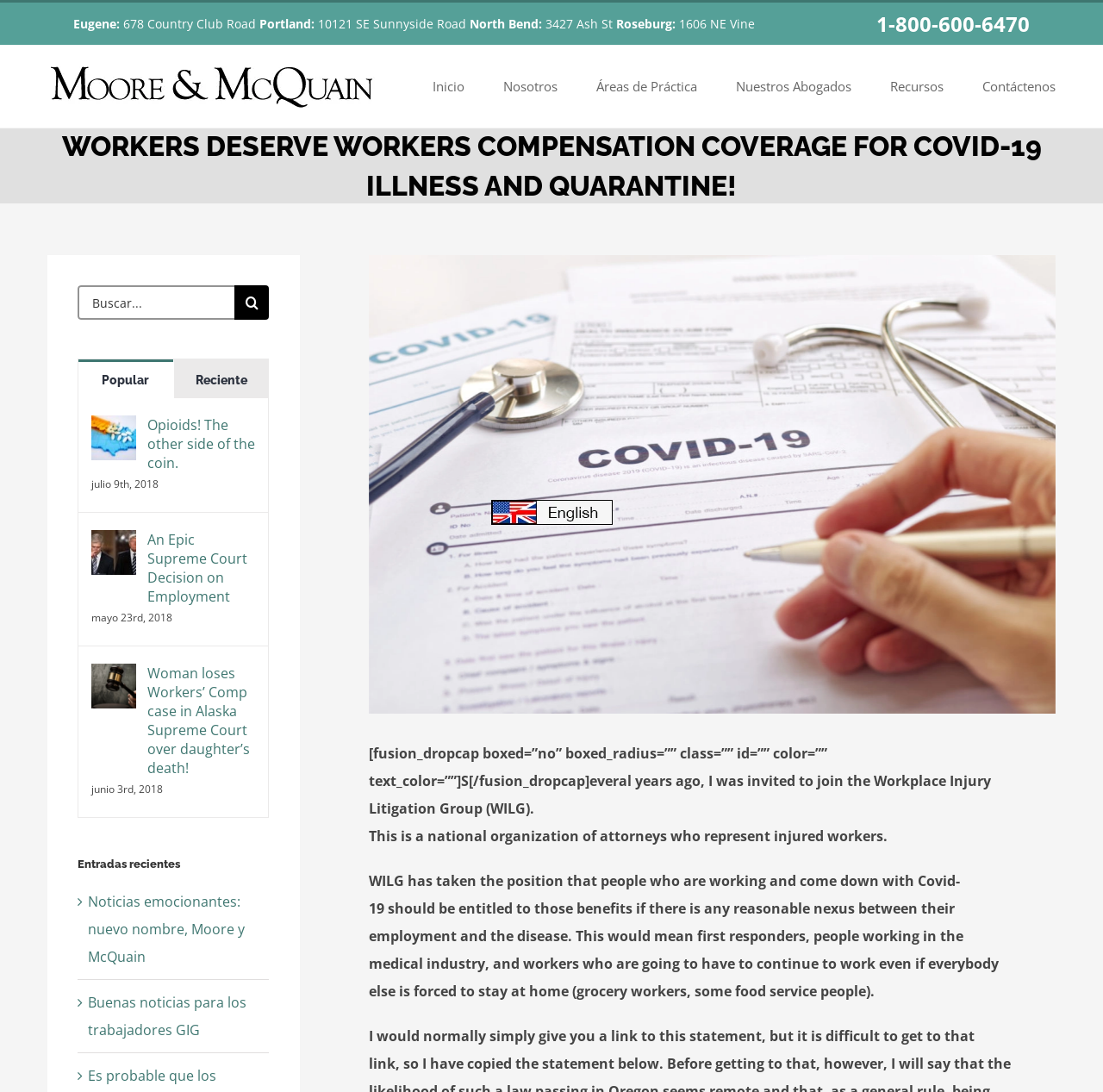Locate the bounding box coordinates of the element that needs to be clicked to carry out the instruction: "Call the phone number 1-800-600-6470". The coordinates should be given as four float numbers ranging from 0 to 1, i.e., [left, top, right, bottom].

[0.795, 0.013, 0.934, 0.03]